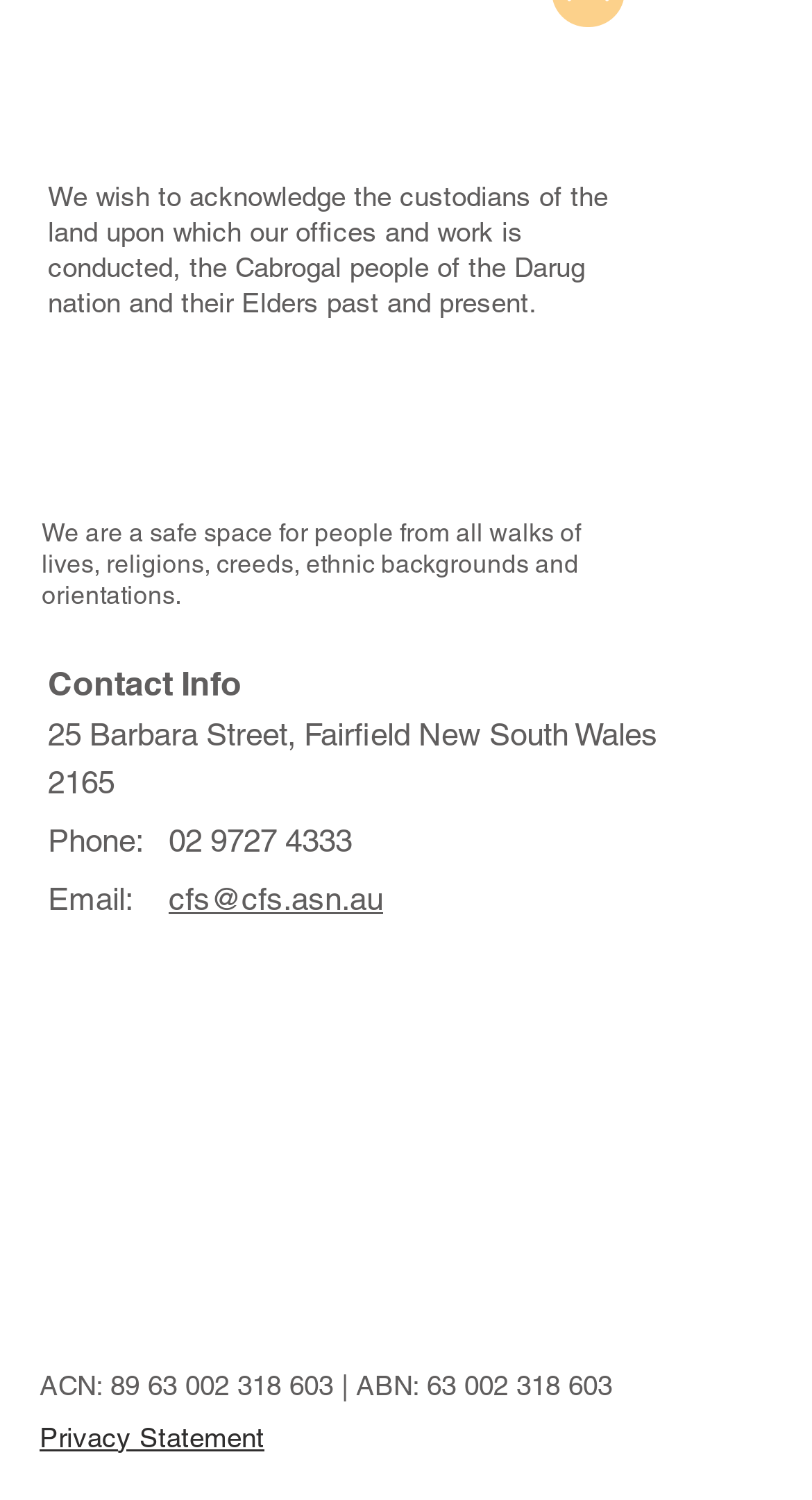What is the email address of the organization?
Answer the question with a thorough and detailed explanation.

The email address is mentioned in the contact information section, which is 'cfs@cfs.asn.au'.